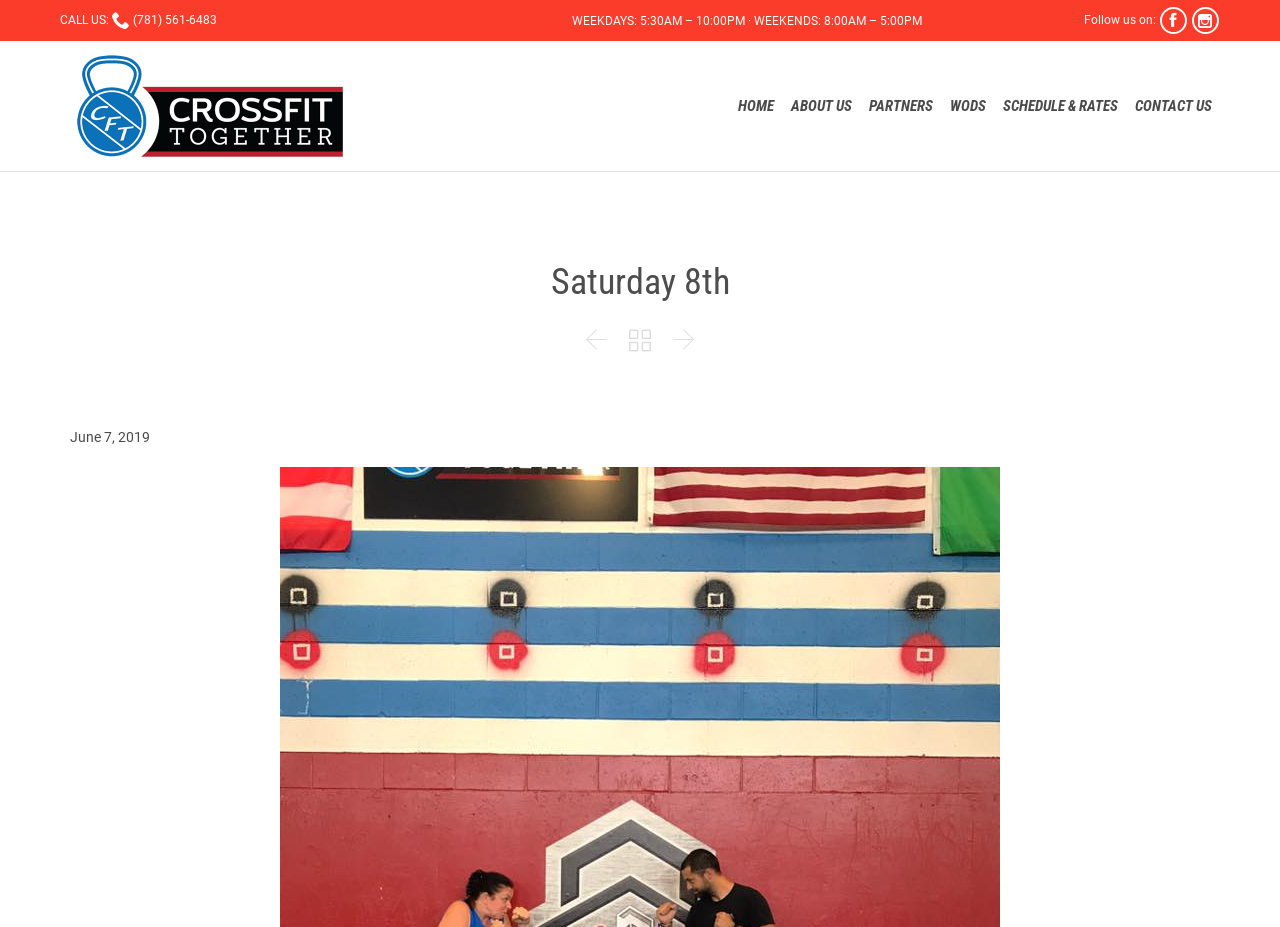Pinpoint the bounding box coordinates of the element that must be clicked to accomplish the following instruction: "Go to the home page". The coordinates should be in the format of four float numbers between 0 and 1, i.e., [left, top, right, bottom].

[0.573, 0.101, 0.608, 0.128]